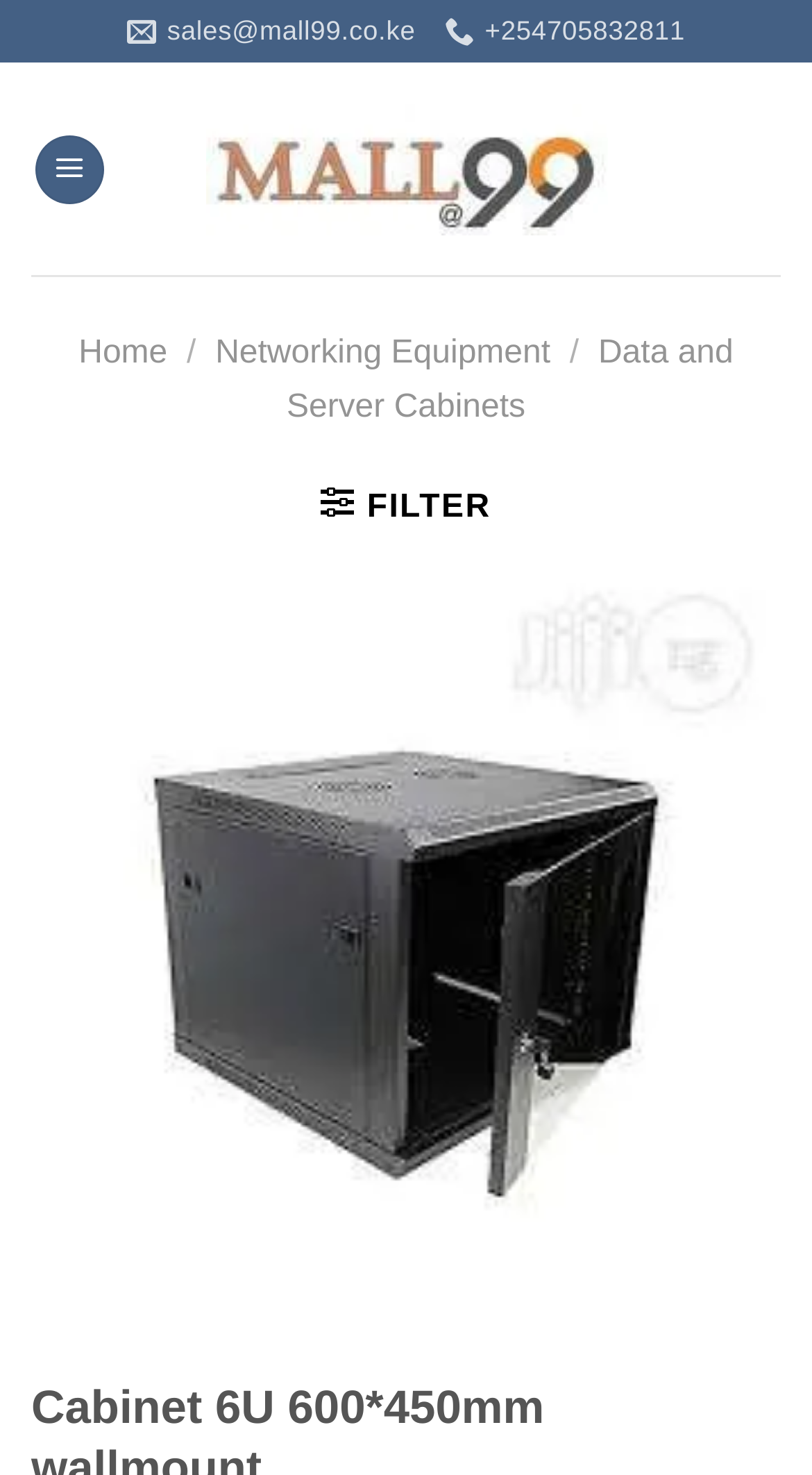Could you indicate the bounding box coordinates of the region to click in order to complete this instruction: "Call the phone number".

[0.548, 0.0, 0.844, 0.043]